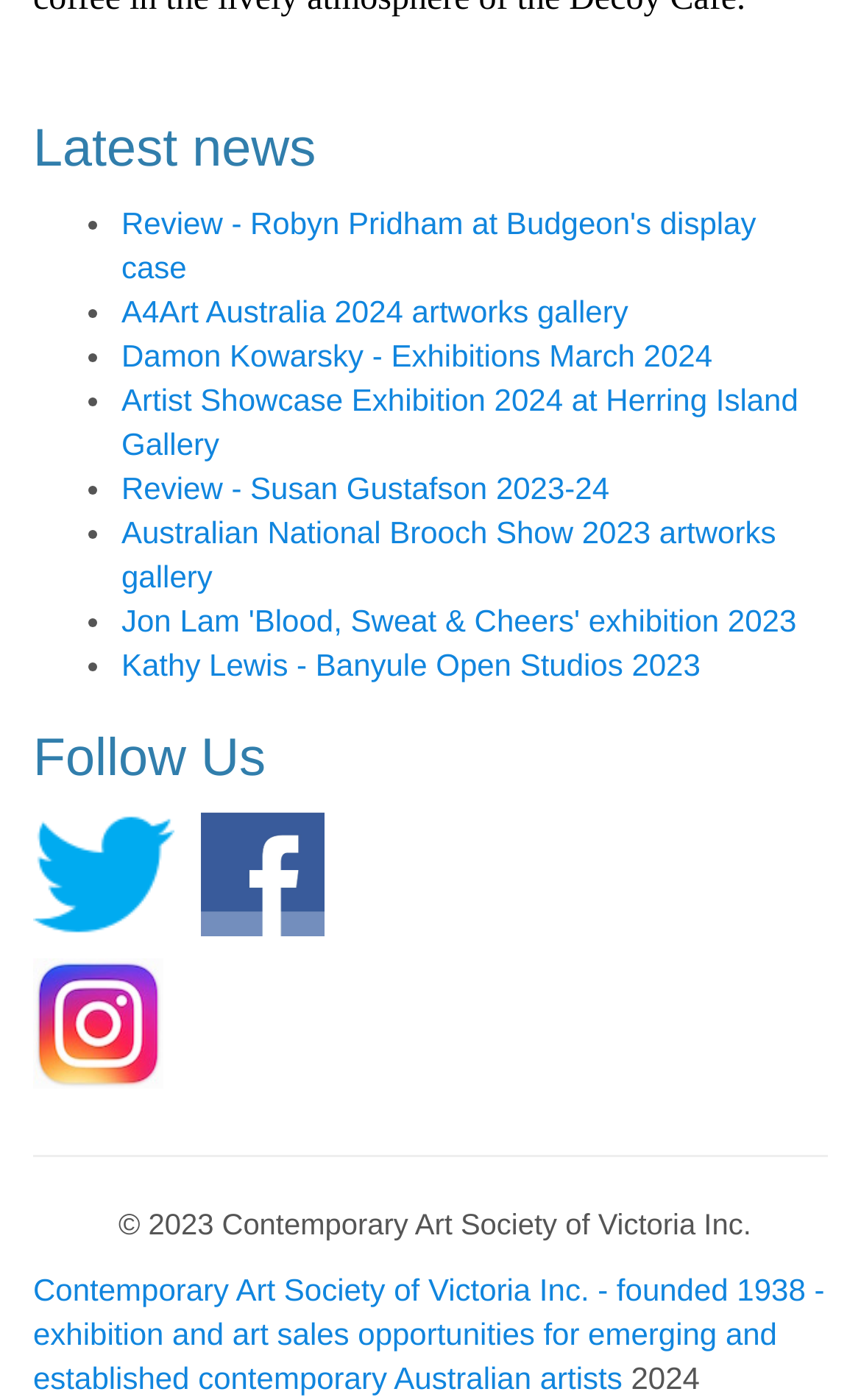Locate the bounding box coordinates of the element that should be clicked to execute the following instruction: "View Captain Four-Color".

None